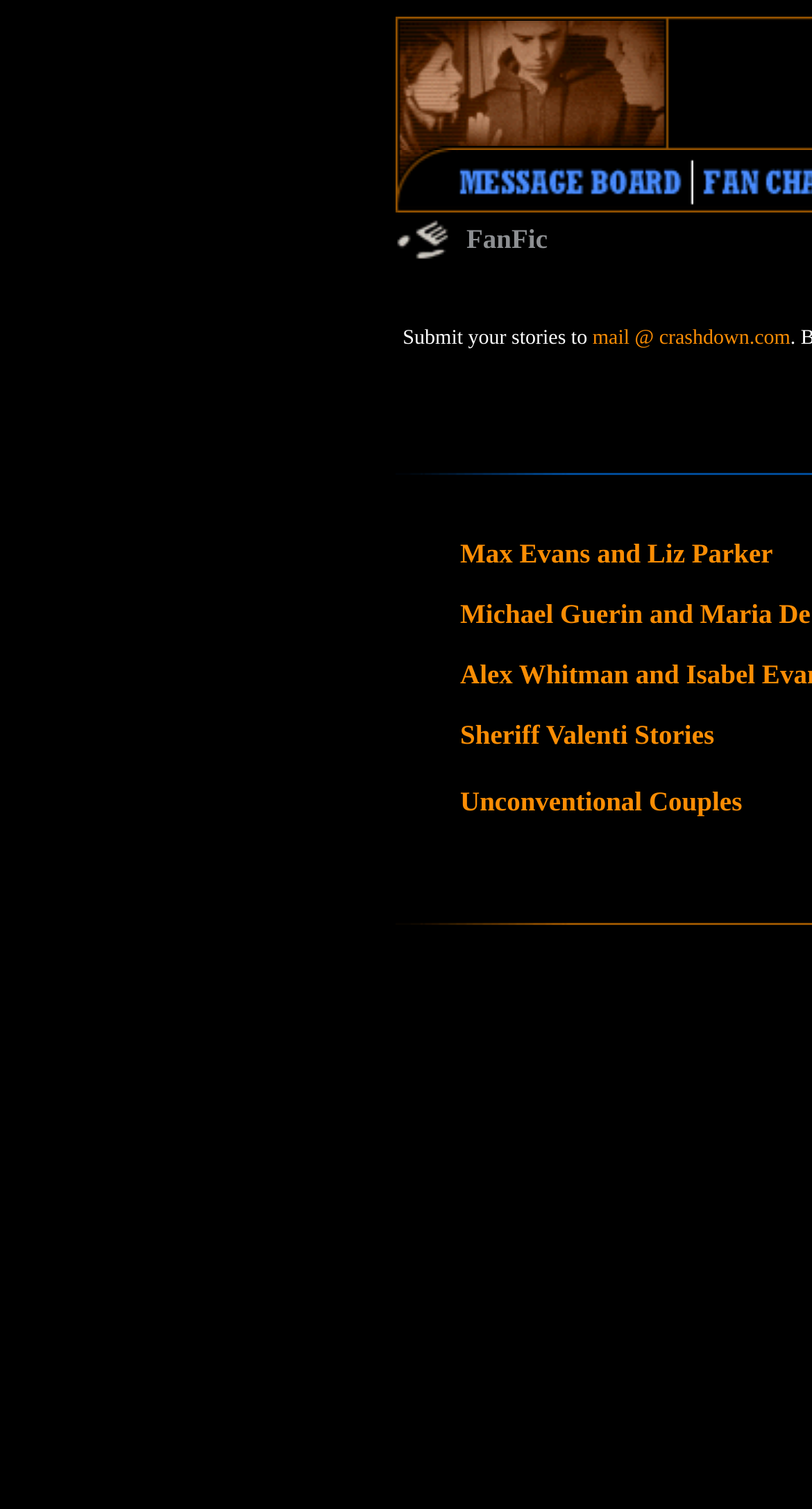Identify the bounding box coordinates for the UI element described as follows: Max Evans and Liz Parker. Use the format (top-left x, top-left y, bottom-right x, bottom-right y) and ensure all values are floating point numbers between 0 and 1.

[0.567, 0.356, 0.952, 0.377]